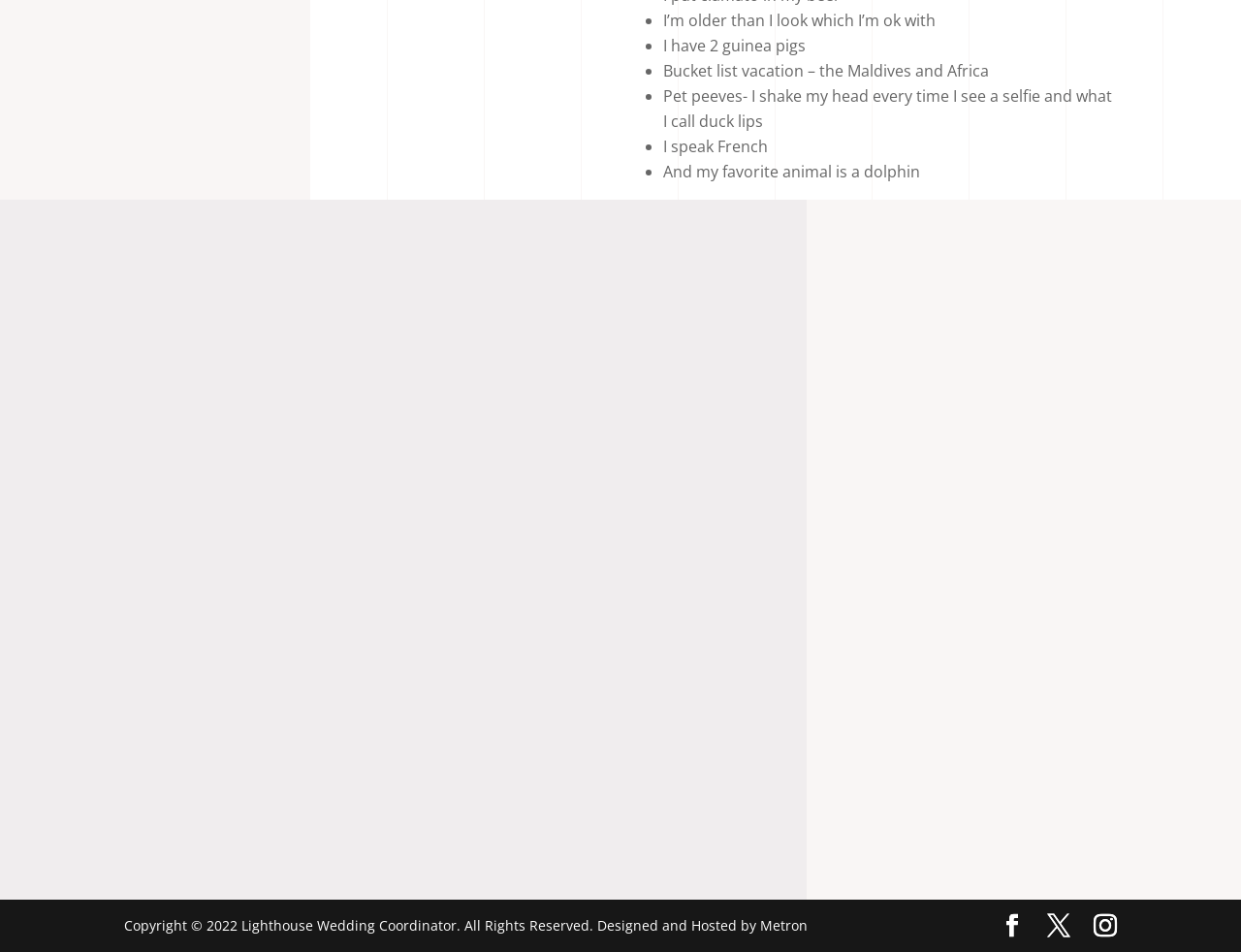Give the bounding box coordinates for the element described by: "Get In Touch".

[0.42, 0.685, 0.58, 0.742]